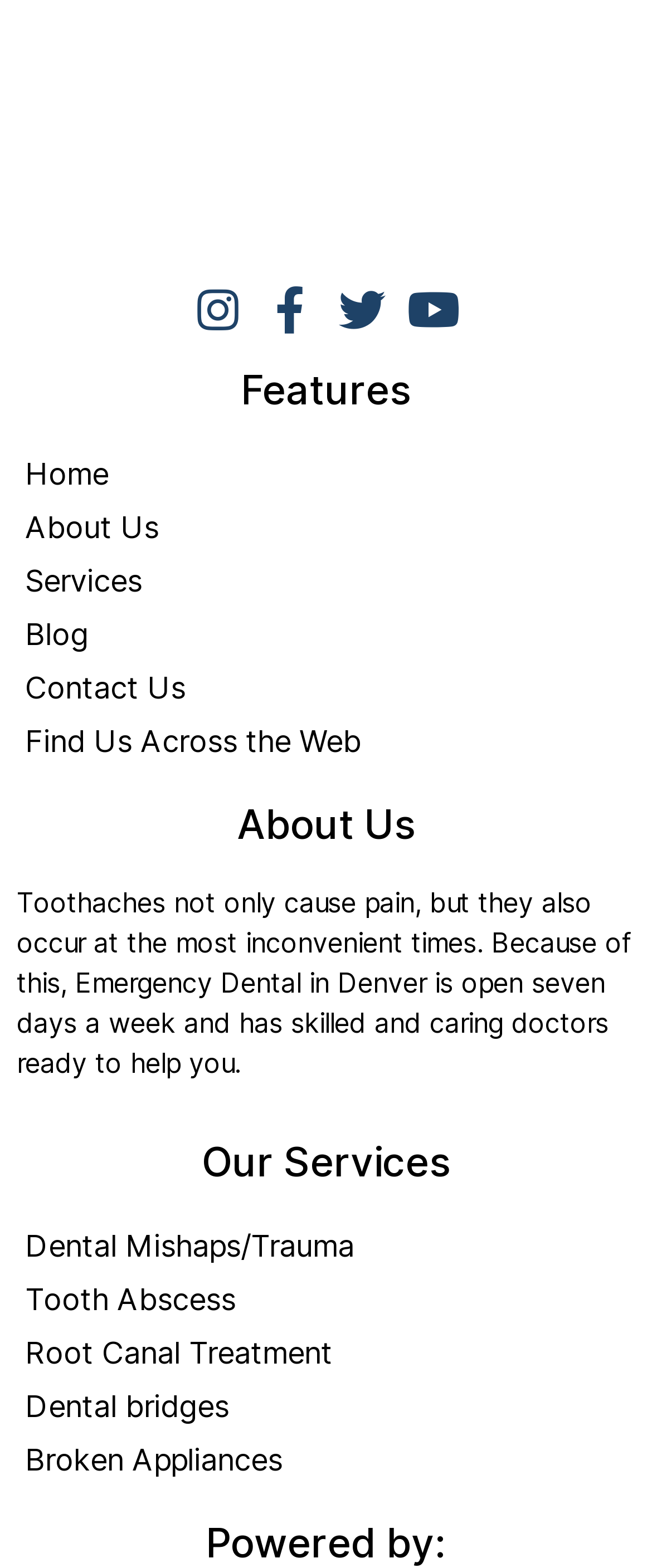Identify the bounding box coordinates of the part that should be clicked to carry out this instruction: "Find Us Across the Web".

[0.026, 0.456, 0.974, 0.49]